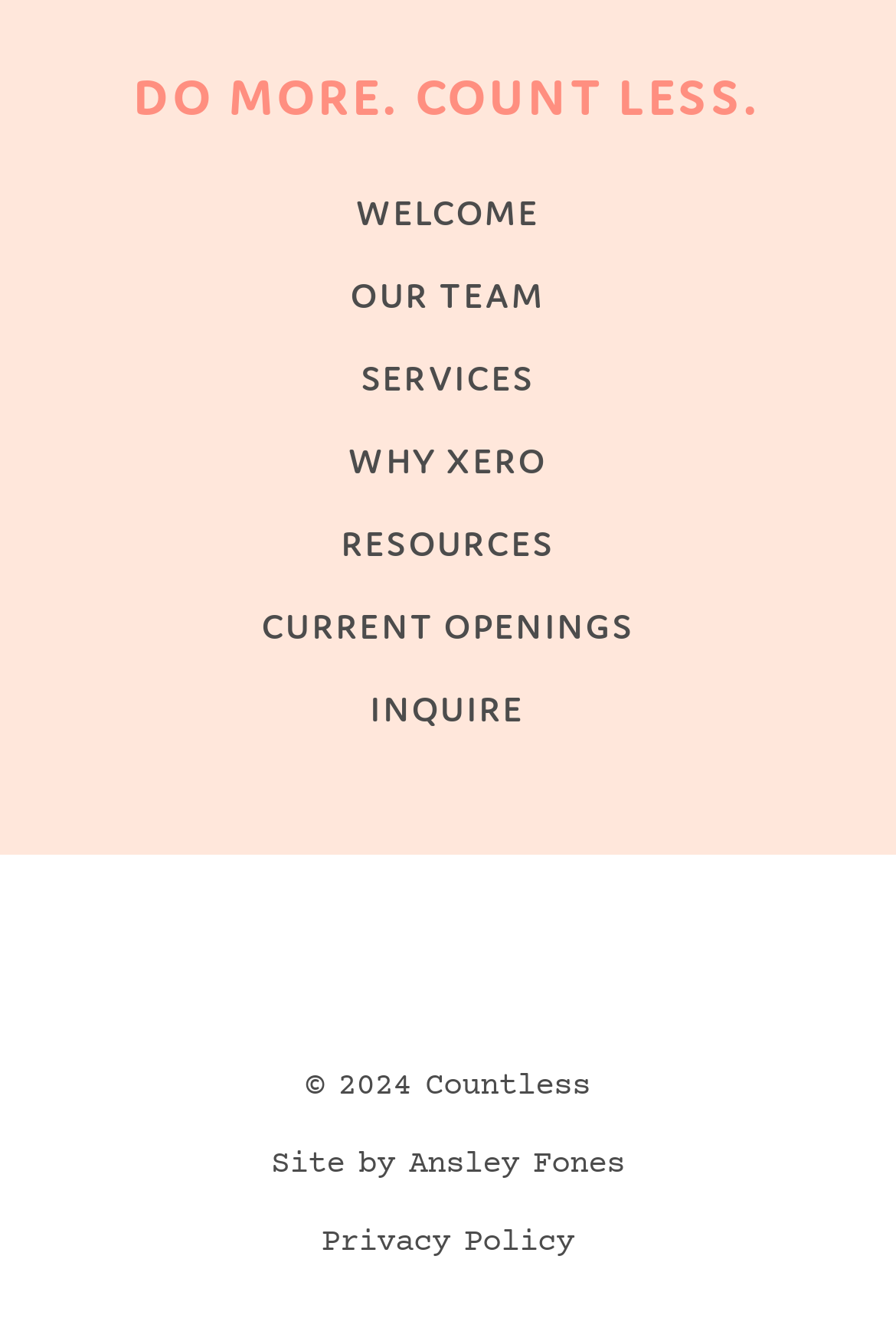What is the purpose of the 'INQUIRE' link?
Using the visual information from the image, give a one-word or short-phrase answer.

To contact the company